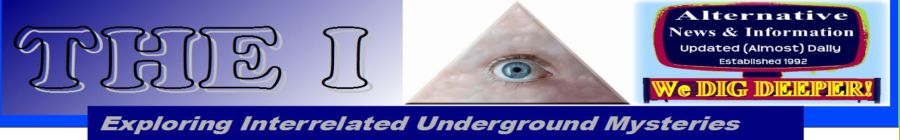Paint a vivid picture of the image with your description.

The image features the logo of "The NEW Hollow Earth Insider," showcasing a distinctive design that includes the eye of providence situated within a pyramid. The text prominently displays "THE I," emphasizing the platform's focus on alternative news and information about underground mysteries. Beneath this, the tagline reads, "Exploring Interrelated Underground Mysteries," suggesting a deep dive into various enigmatic topics. The logo is set against a gradient background transitioning from blue to darker shades, enhancing its visual appeal, while the words "We DIG DEEPER!" in bold lettering at the bottom underline the site's commitment to thorough investigation and exploration. This logo reflects the publication's aim of providing unique insights into unconventional subjects, updated regularly since 1992.